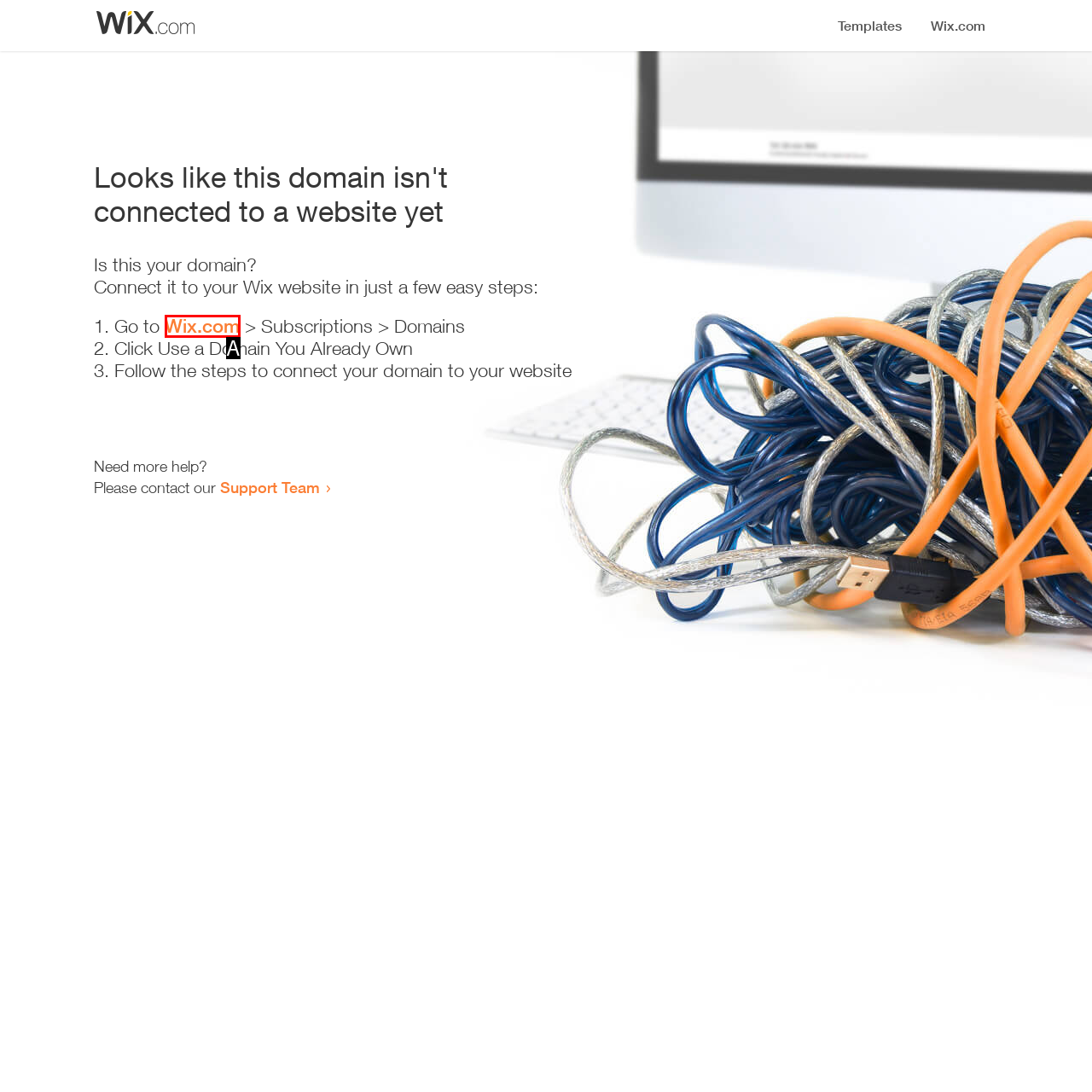Identify the letter of the option that best matches the following description: Wix.com. Respond with the letter directly.

A